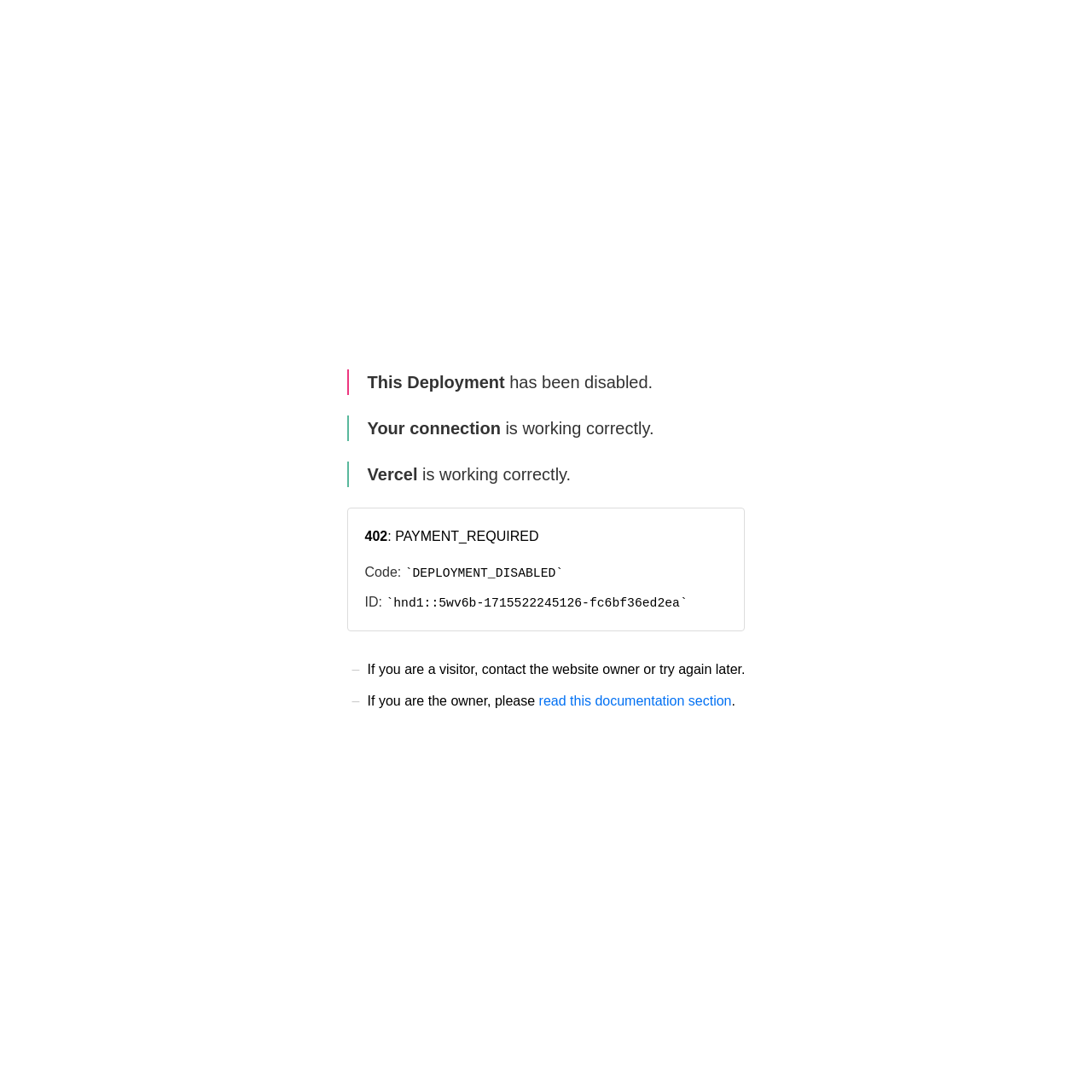Respond to the question below with a single word or phrase:
What is the error code?

402